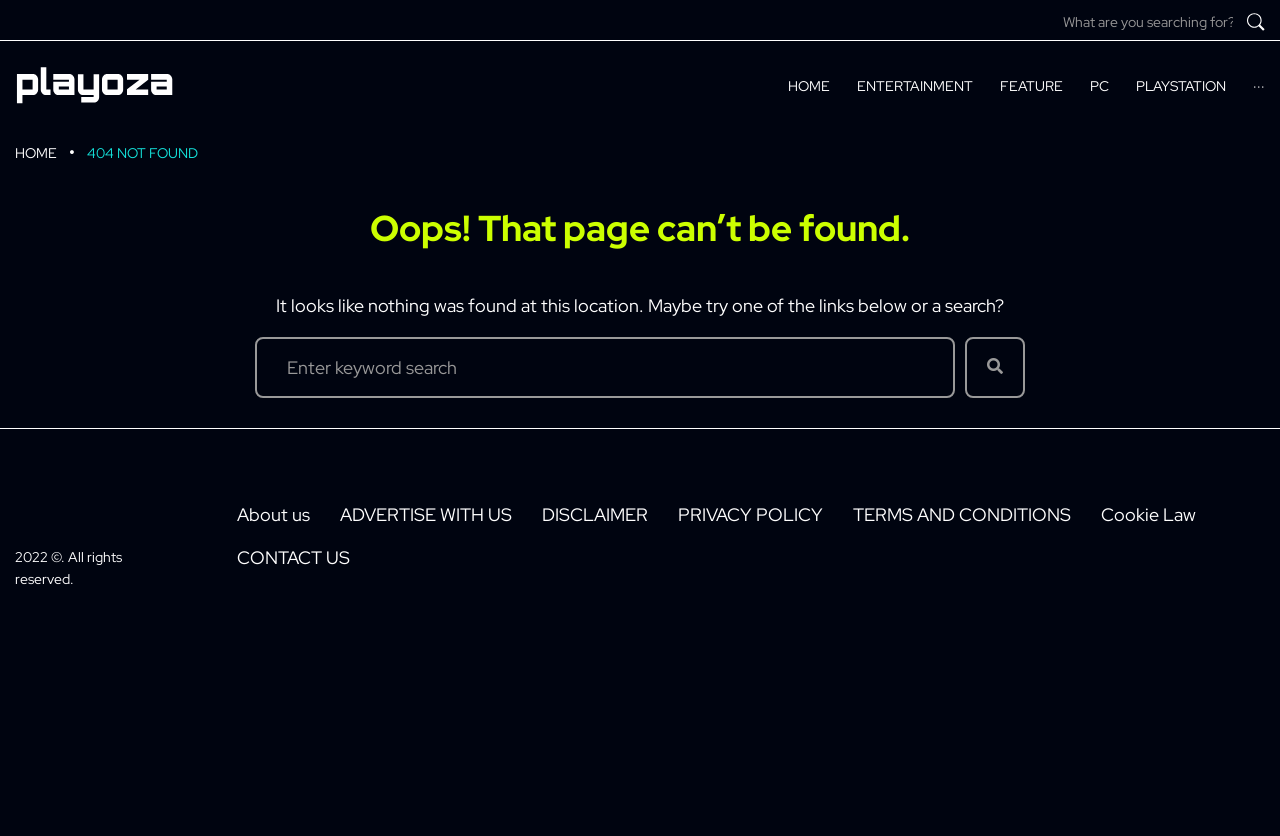Predict the bounding box coordinates of the area that should be clicked to accomplish the following instruction: "go to home page". The bounding box coordinates should consist of four float numbers between 0 and 1, i.e., [left, top, right, bottom].

[0.012, 0.08, 0.137, 0.124]